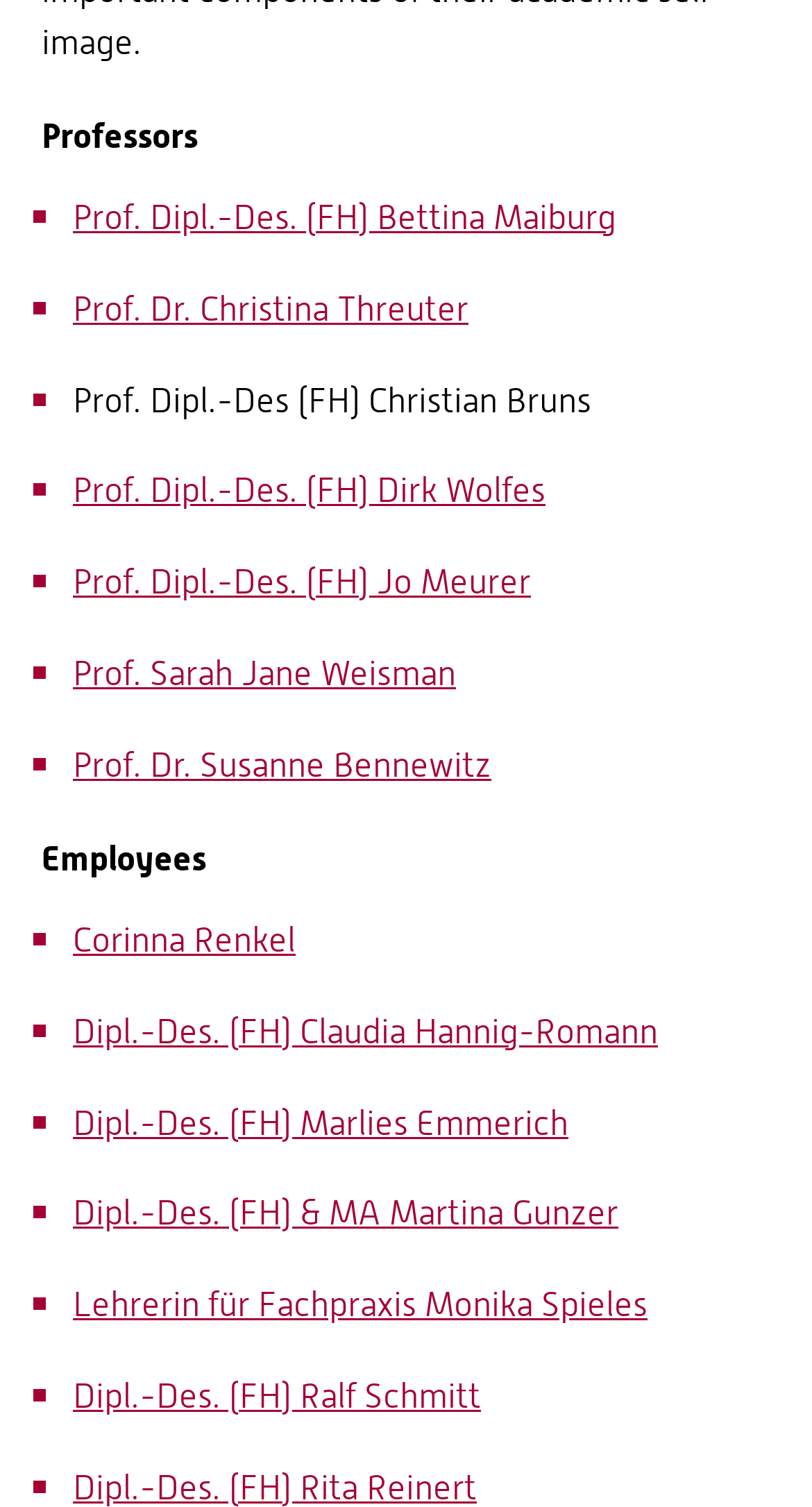Please find the bounding box coordinates of the element's region to be clicked to carry out this instruction: "View Dipl.-Des. (FH) Ralf Schmitt's profile".

[0.09, 0.913, 0.592, 0.939]